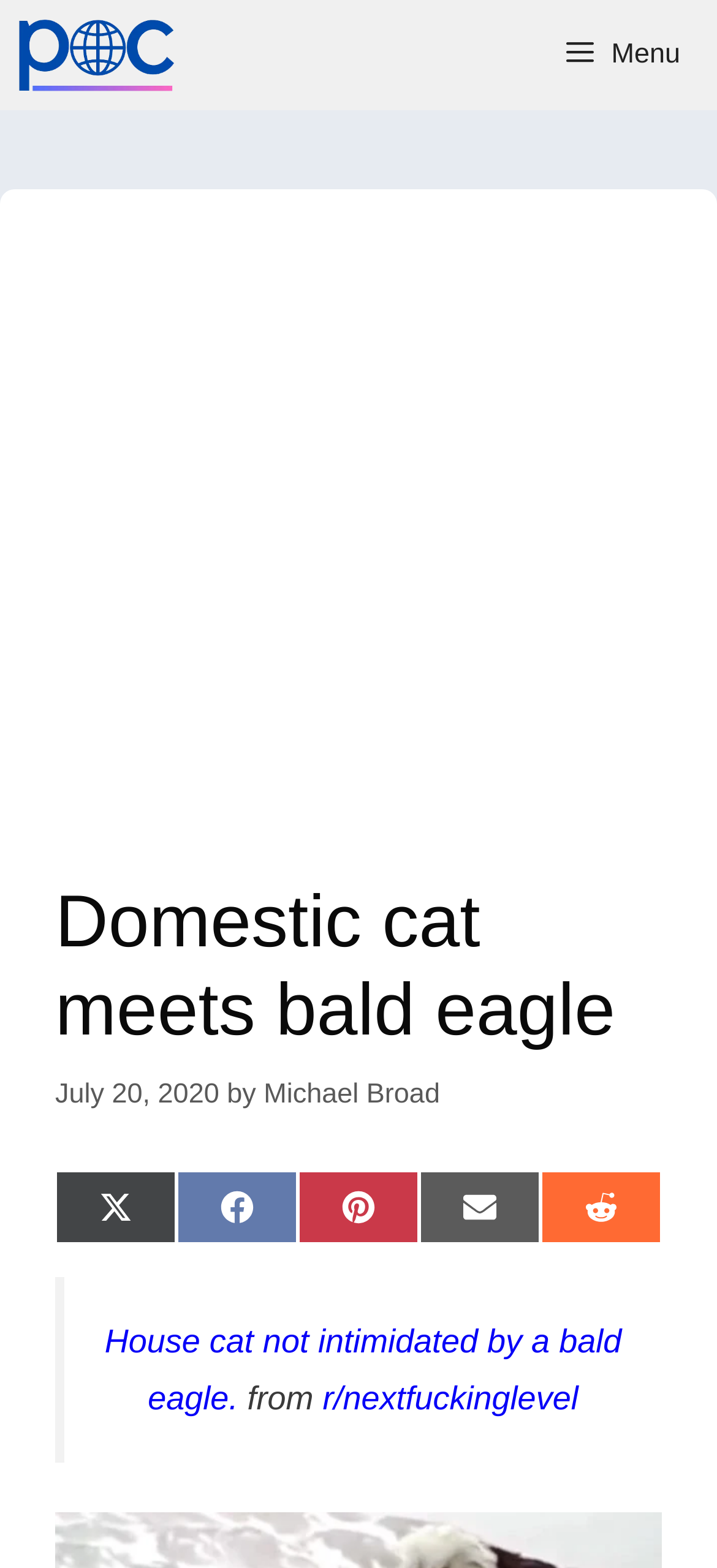What is the date of the article? Using the information from the screenshot, answer with a single word or phrase.

July 20, 2020